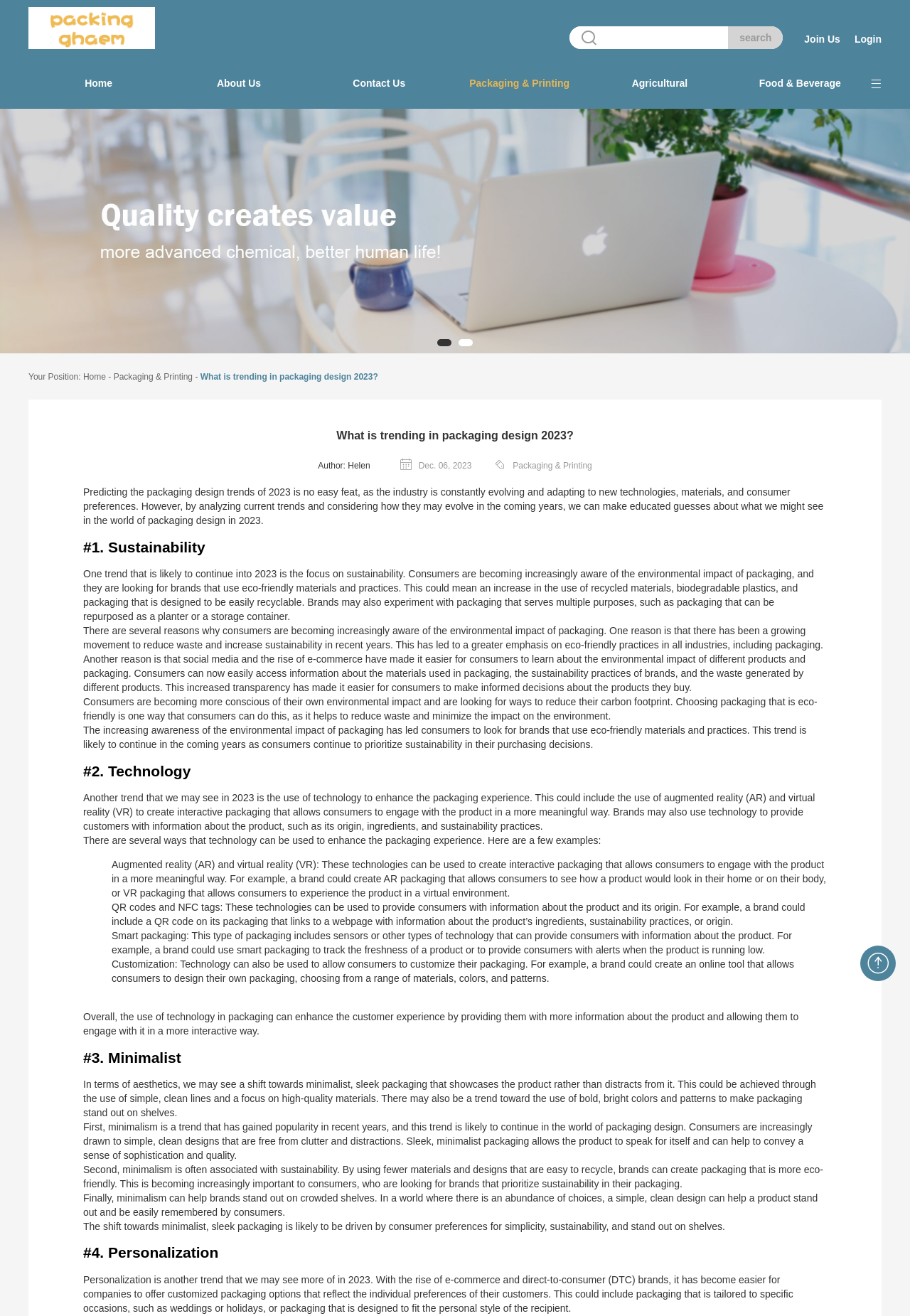Identify the primary heading of the webpage and provide its text.

What is trending in packaging design 2023?